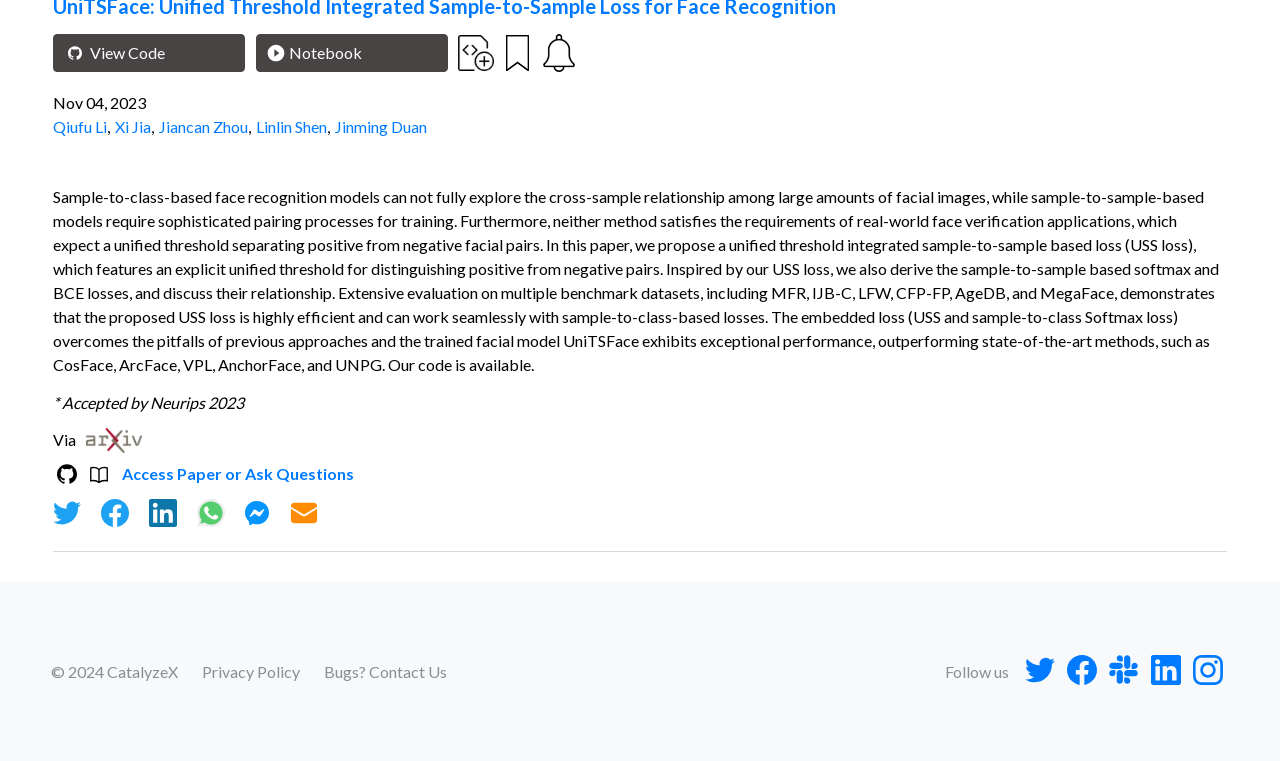What is the conference where the paper was accepted?
Deliver a detailed and extensive answer to the question.

I found the text that says 'Accepted by Neurips 2023', which indicates the conference where the paper was accepted.